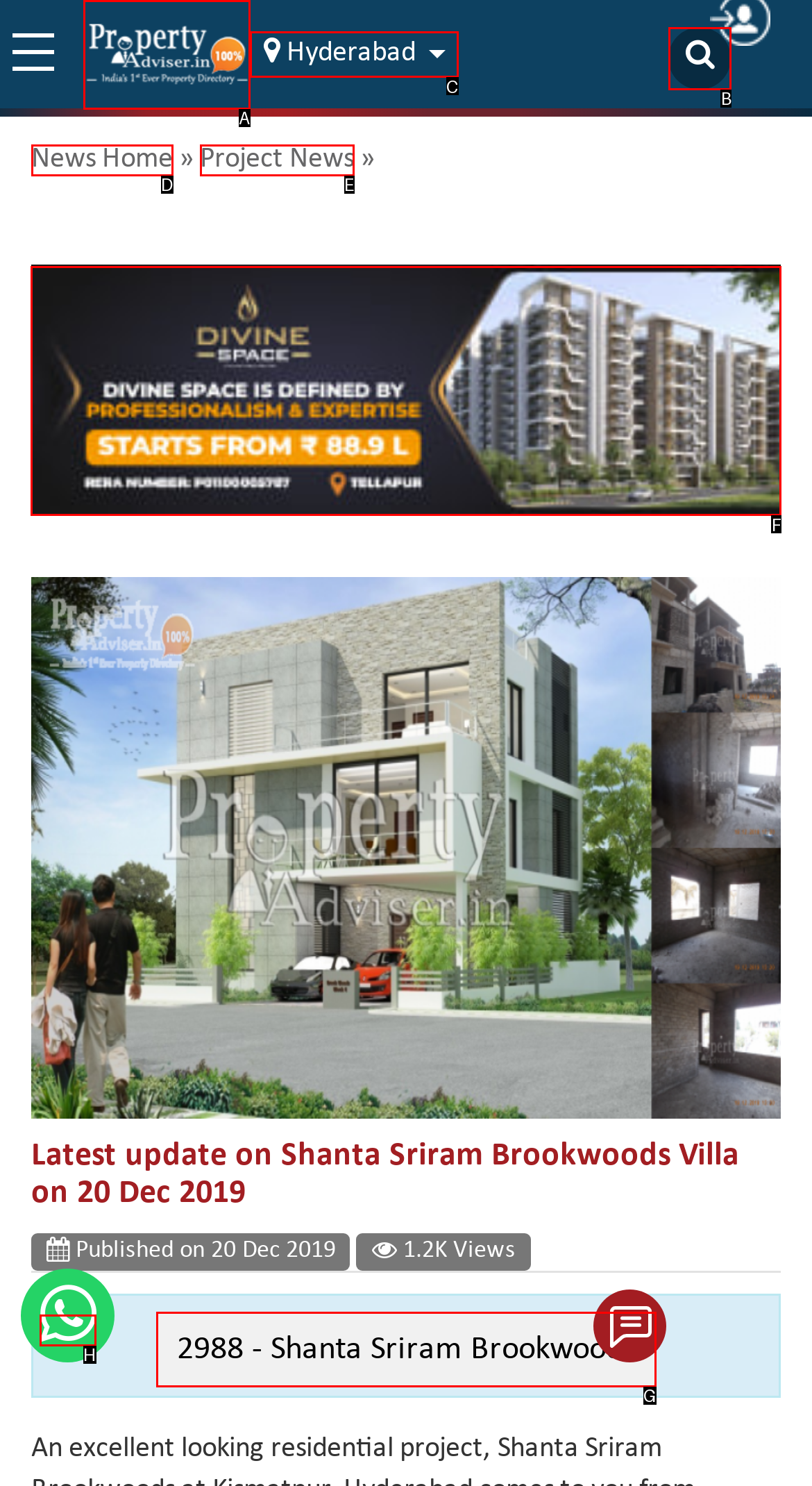Identify the appropriate choice to fulfill this task: Go to 'Divine Space' project
Respond with the letter corresponding to the correct option.

F